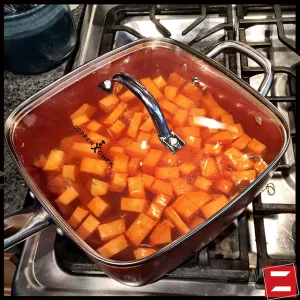What type of countertop is in the background?
Please analyze the image and answer the question with as much detail as possible.

The background of the image shows stainless steel burners and a dark countertop, creating a cozy kitchen atmosphere, perfect for preparing a delicious recipe.